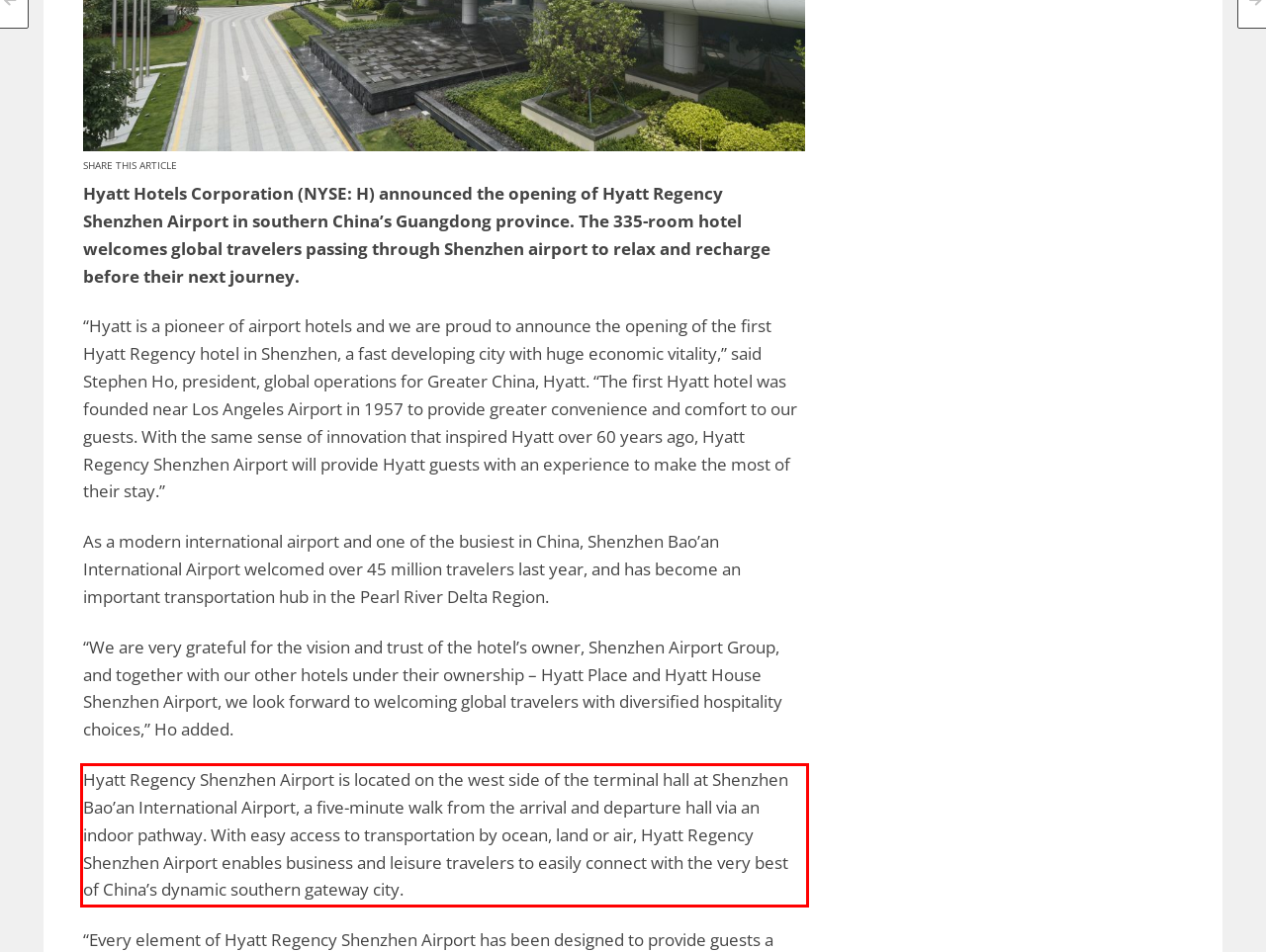Given a screenshot of a webpage containing a red bounding box, perform OCR on the text within this red bounding box and provide the text content.

Hyatt Regency Shenzhen Airport is located on the west side of the terminal hall at Shenzhen Bao’an International Airport, a five-minute walk from the arrival and departure hall via an indoor pathway. With easy access to transportation by ocean, land or air, Hyatt Regency Shenzhen Airport enables business and leisure travelers to easily connect with the very best of China’s dynamic southern gateway city.